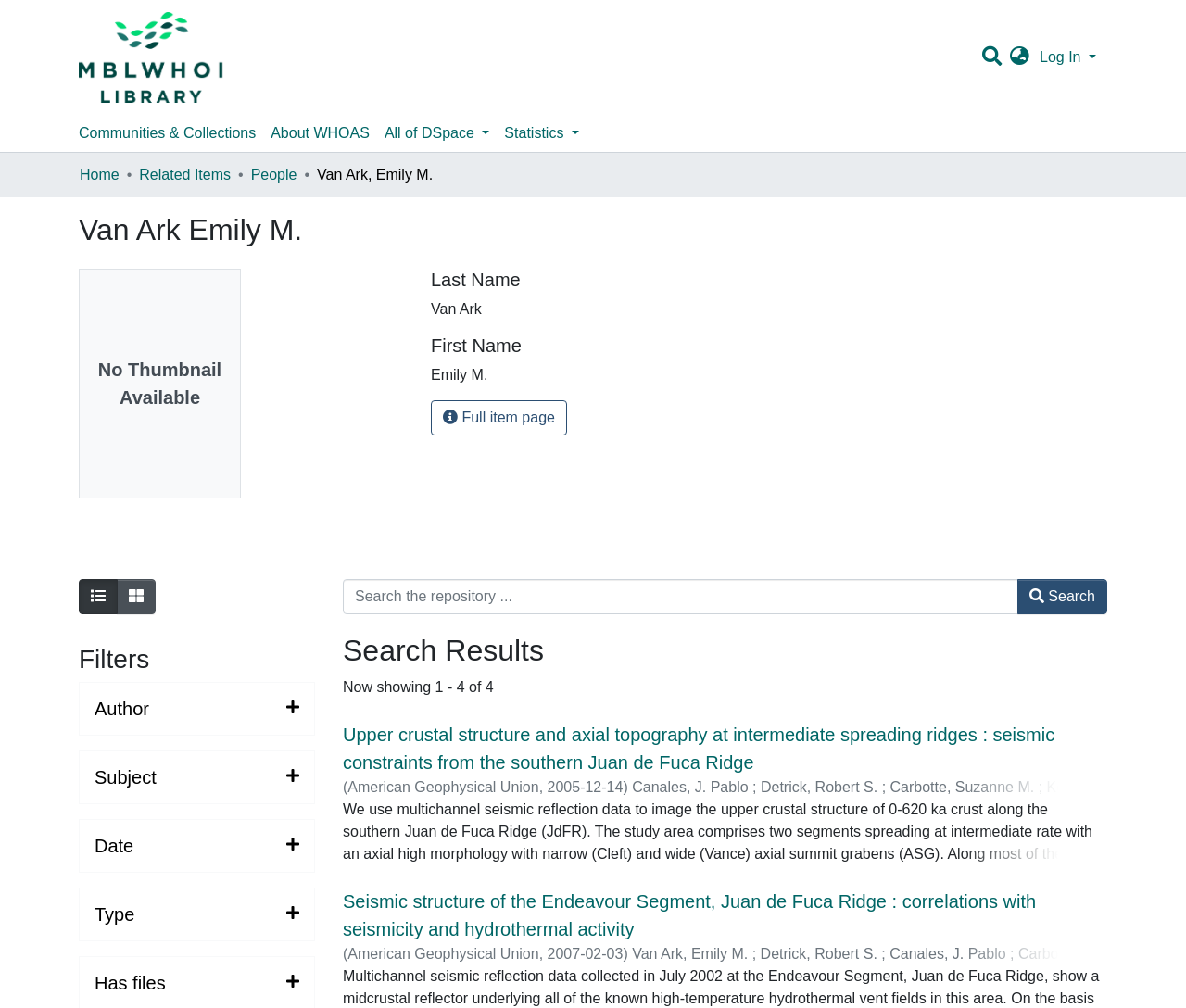Using the elements shown in the image, answer the question comprehensively: How many search results are shown?

I counted the number of search results listed on the webpage, which are 4 items.